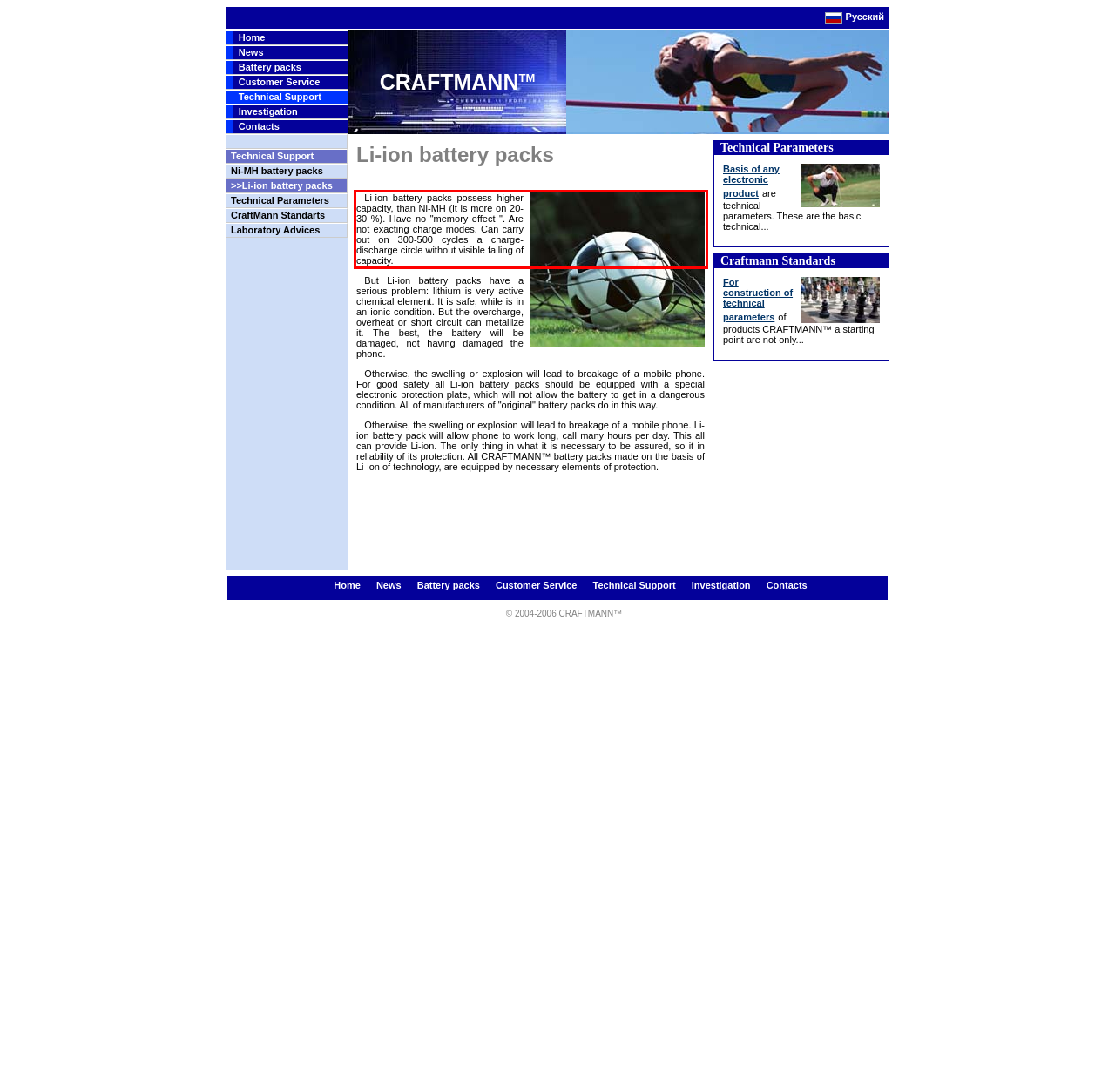Please examine the screenshot of the webpage and read the text present within the red rectangle bounding box.

Li-ion battery packs possess higher capacity, than Ni-MH (it is more on 20-30 %). Have no "memory effect ". Are not exacting charge modes. Can carry out on 300-500 cycles a charge-discharge circle without visible falling of capacity.